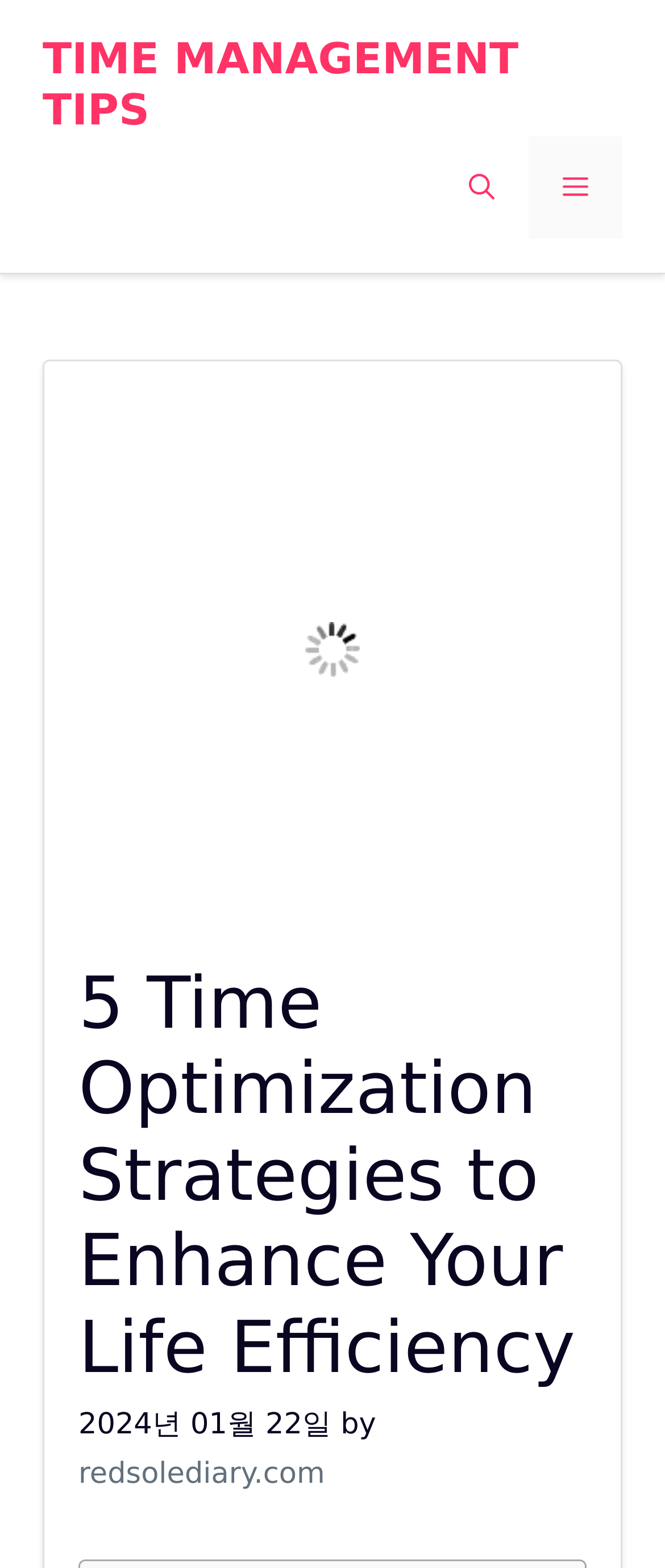Please answer the following question using a single word or phrase: 
What is the date of the article?

2024년 01월 22일